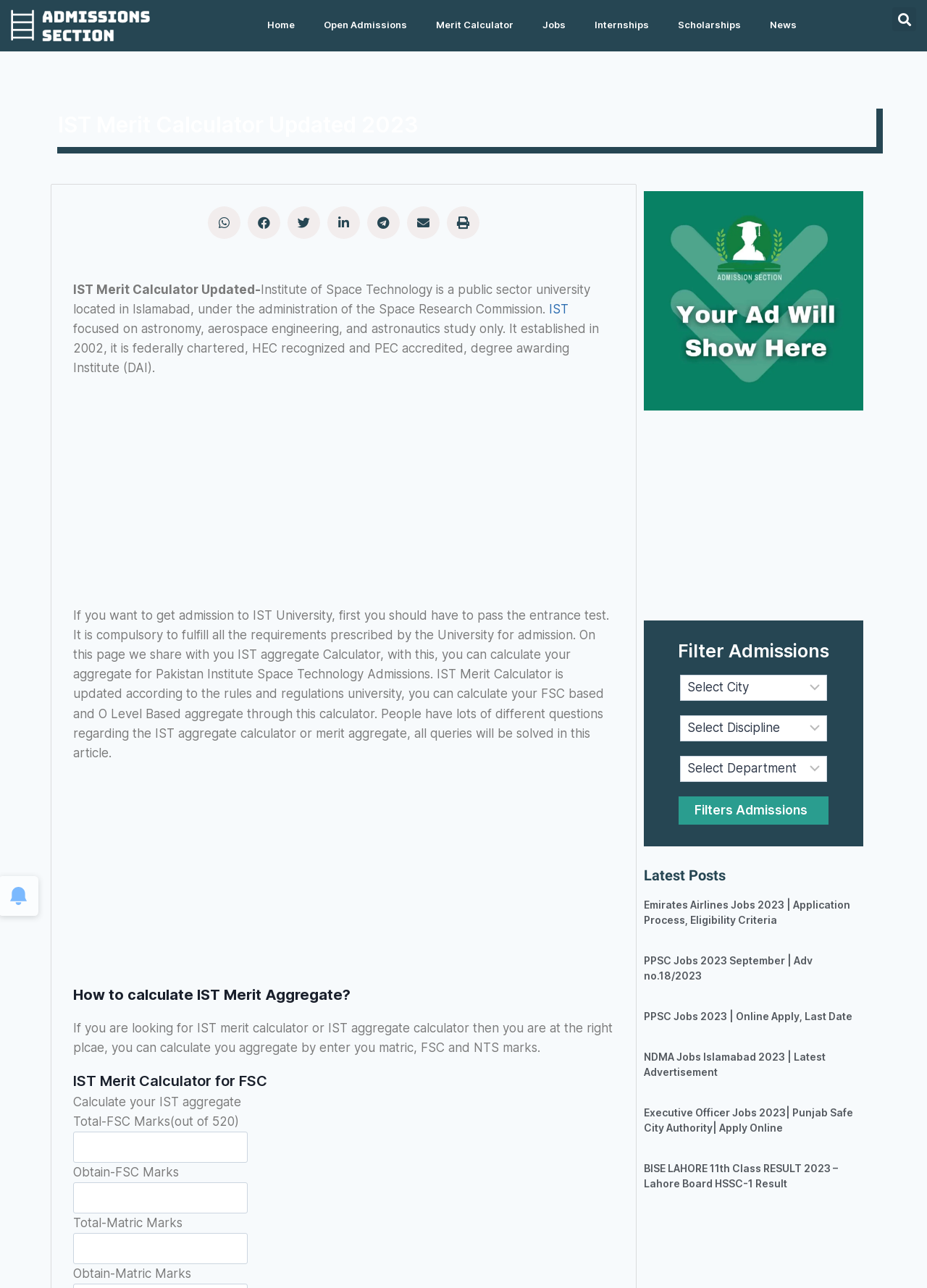Given the element description, predict the bounding box coordinates in the format (top-left x, top-left y, bottom-right x, bottom-right y). Make sure all values are between 0 and 1. Here is the element description: aria-label="Total-Matric Marks" name="fieldname3_1"

[0.079, 0.957, 0.267, 0.981]